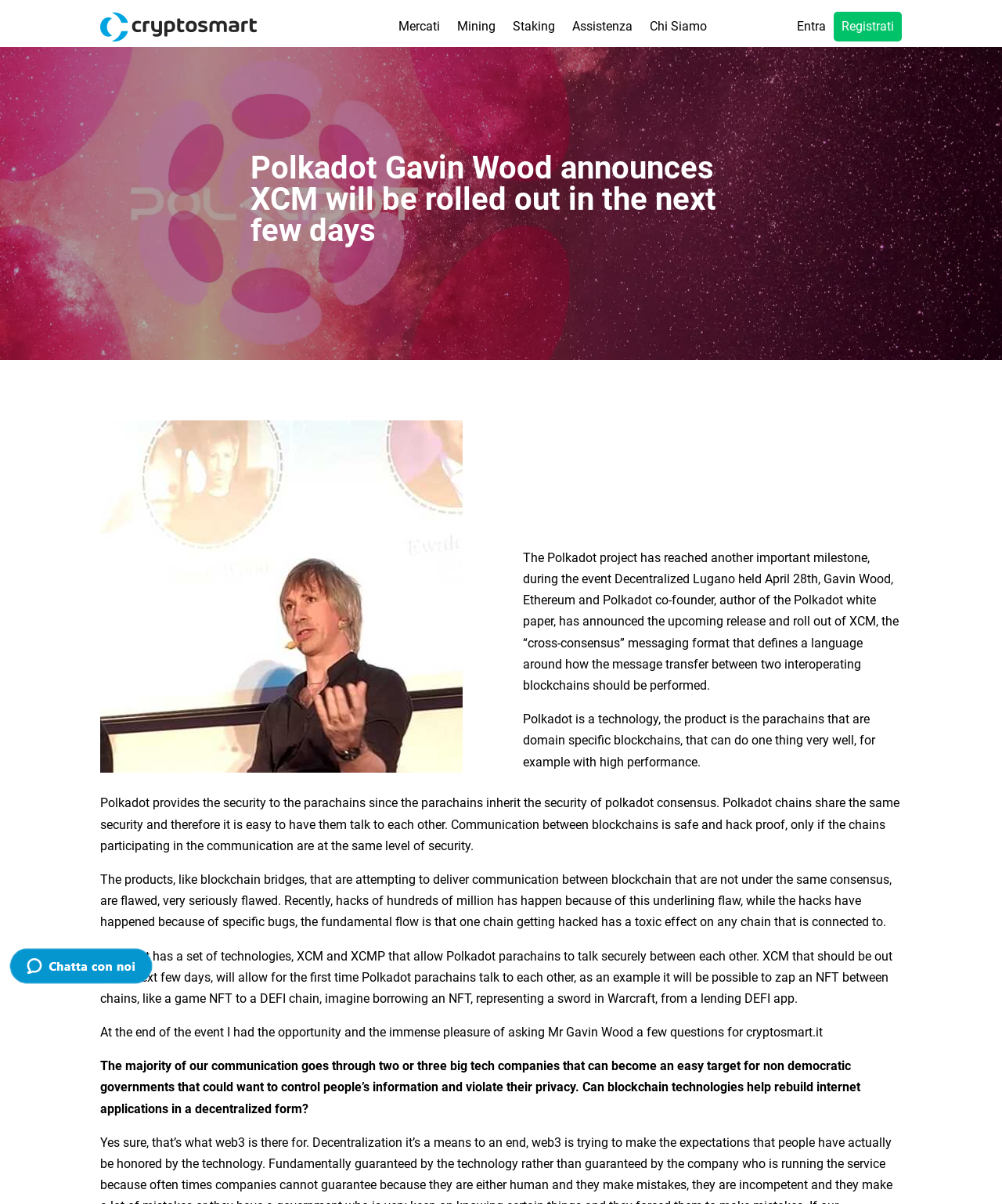Analyze the image and give a detailed response to the question:
What is Polkadot?

Based on the webpage, Polkadot is described as a technology that provides security to parachains, which are domain-specific blockchains. It enables secure communication between these blockchains.